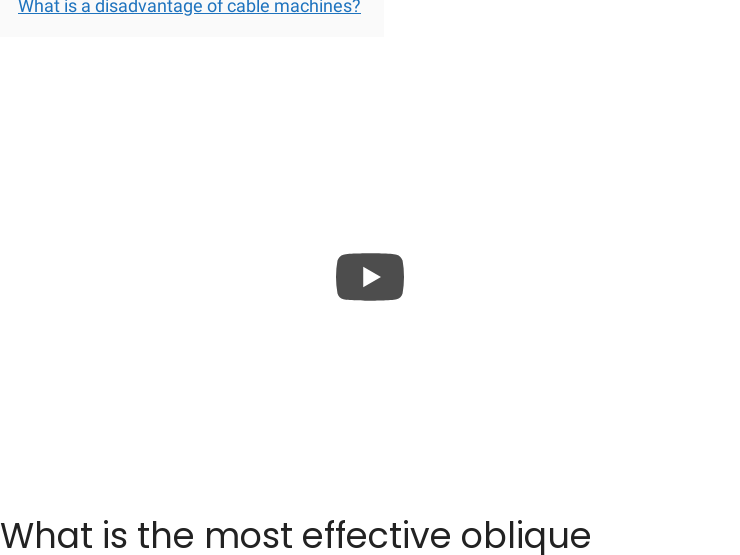What is the purpose of the video in the article?
Look at the screenshot and provide an in-depth answer.

The video is embedded in the article to serve as a visual resource for viewers, providing a comprehensive analysis of optimal techniques for strengthening the obliques and enhancing their understanding and execution of exercises targeting the oblique muscles.